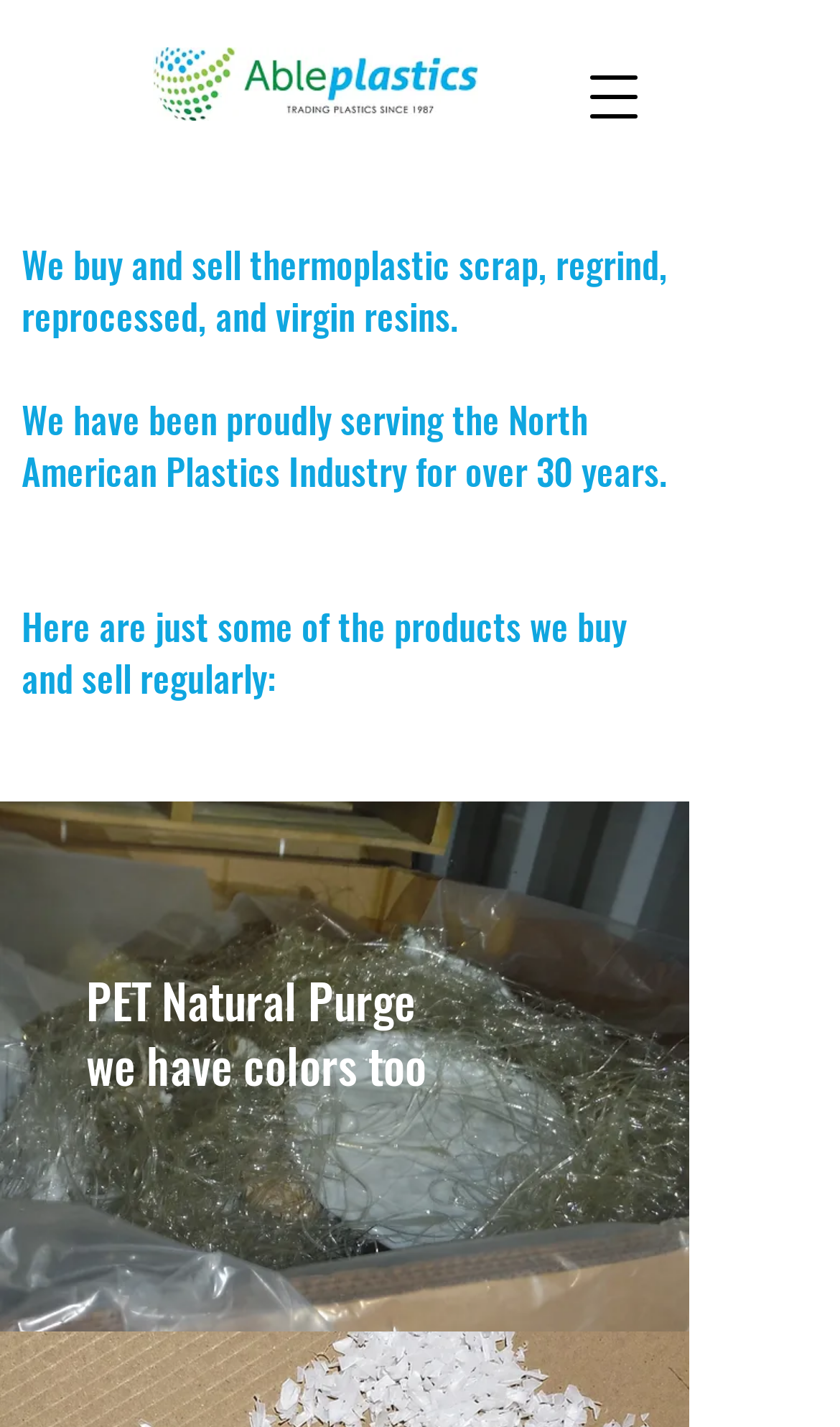Please give a one-word or short phrase response to the following question: 
What is shown in the image 'PET purge natl.jpg'?

PET Natural Purge